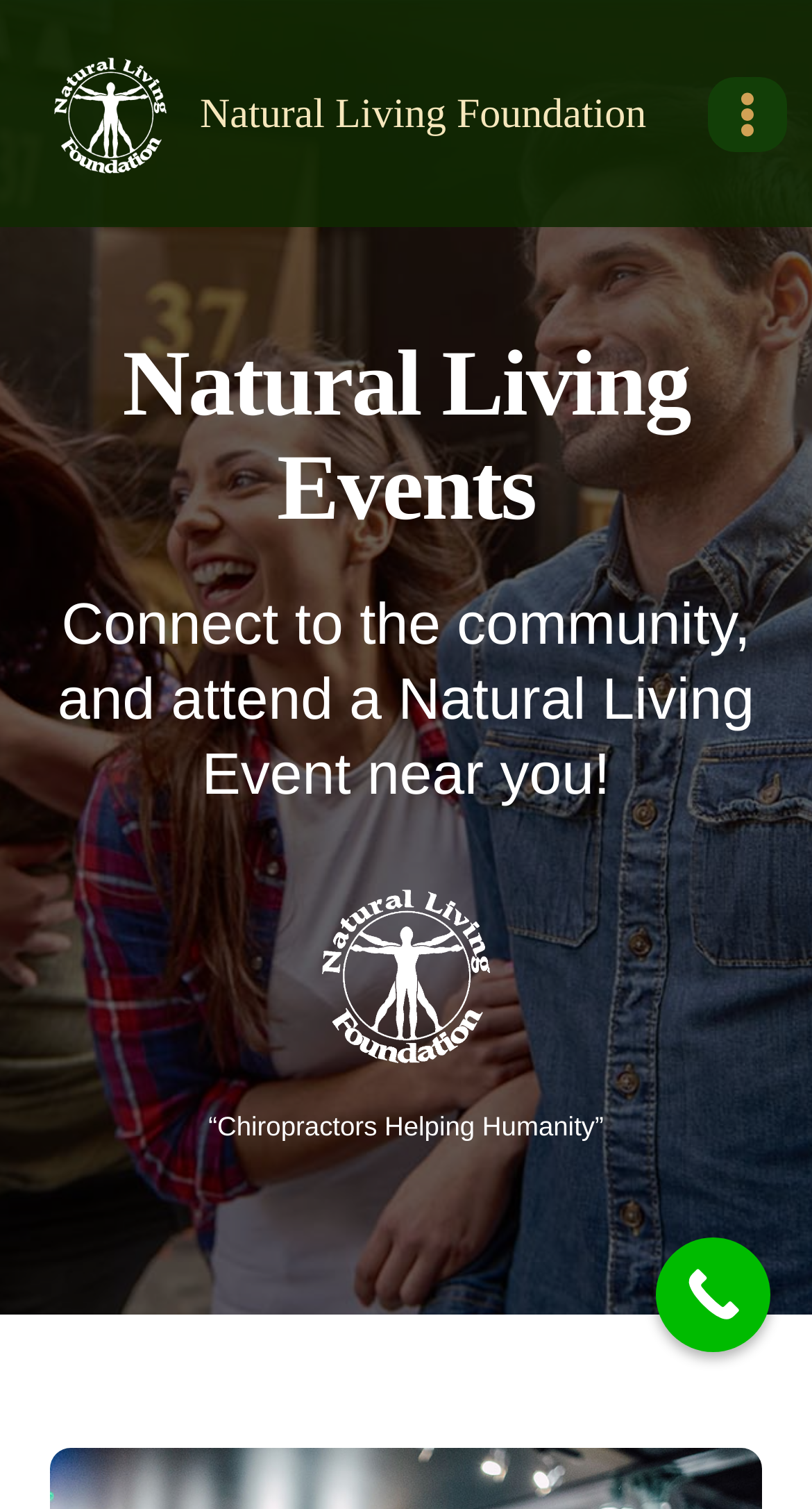Given the description of a UI element: "Call Now Button", identify the bounding box coordinates of the matching element in the webpage screenshot.

[0.808, 0.82, 0.949, 0.896]